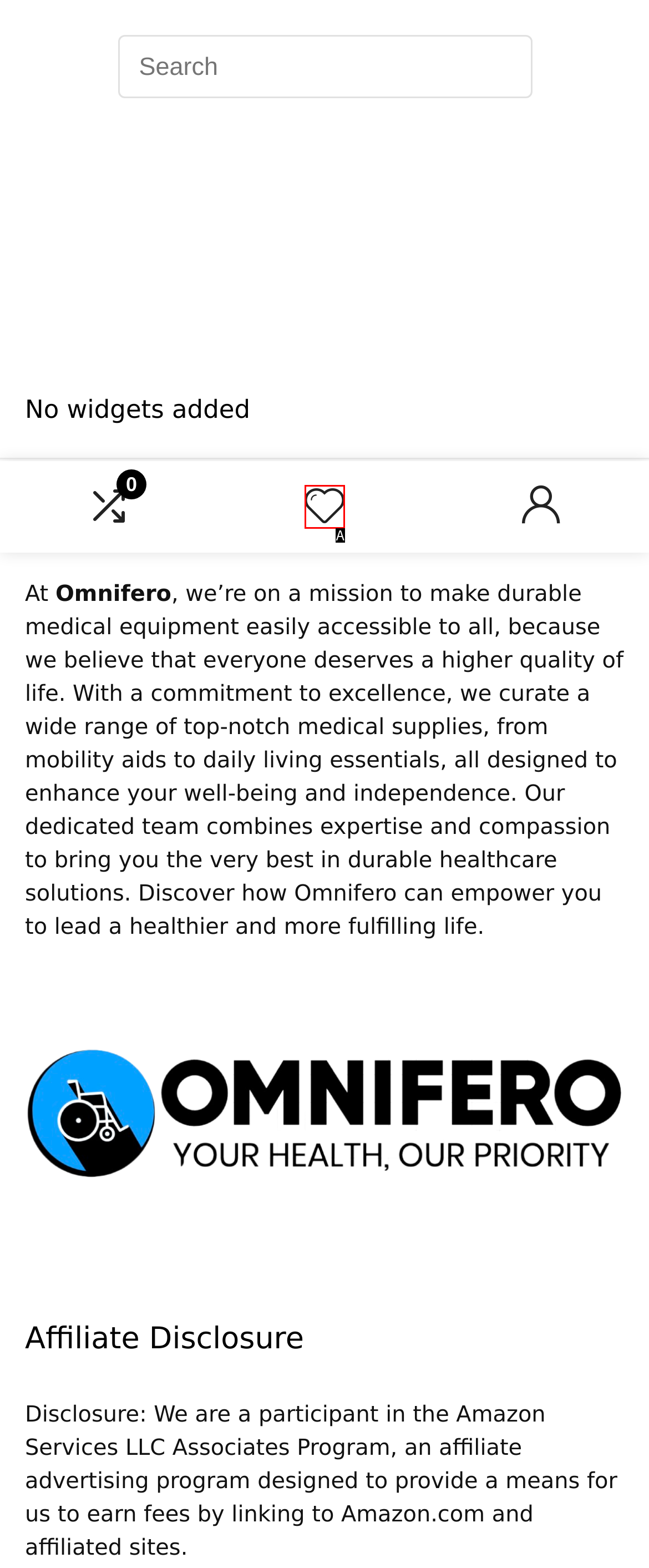Identify the HTML element that corresponds to the description: aria-label="Wishlist"
Provide the letter of the matching option from the given choices directly.

A